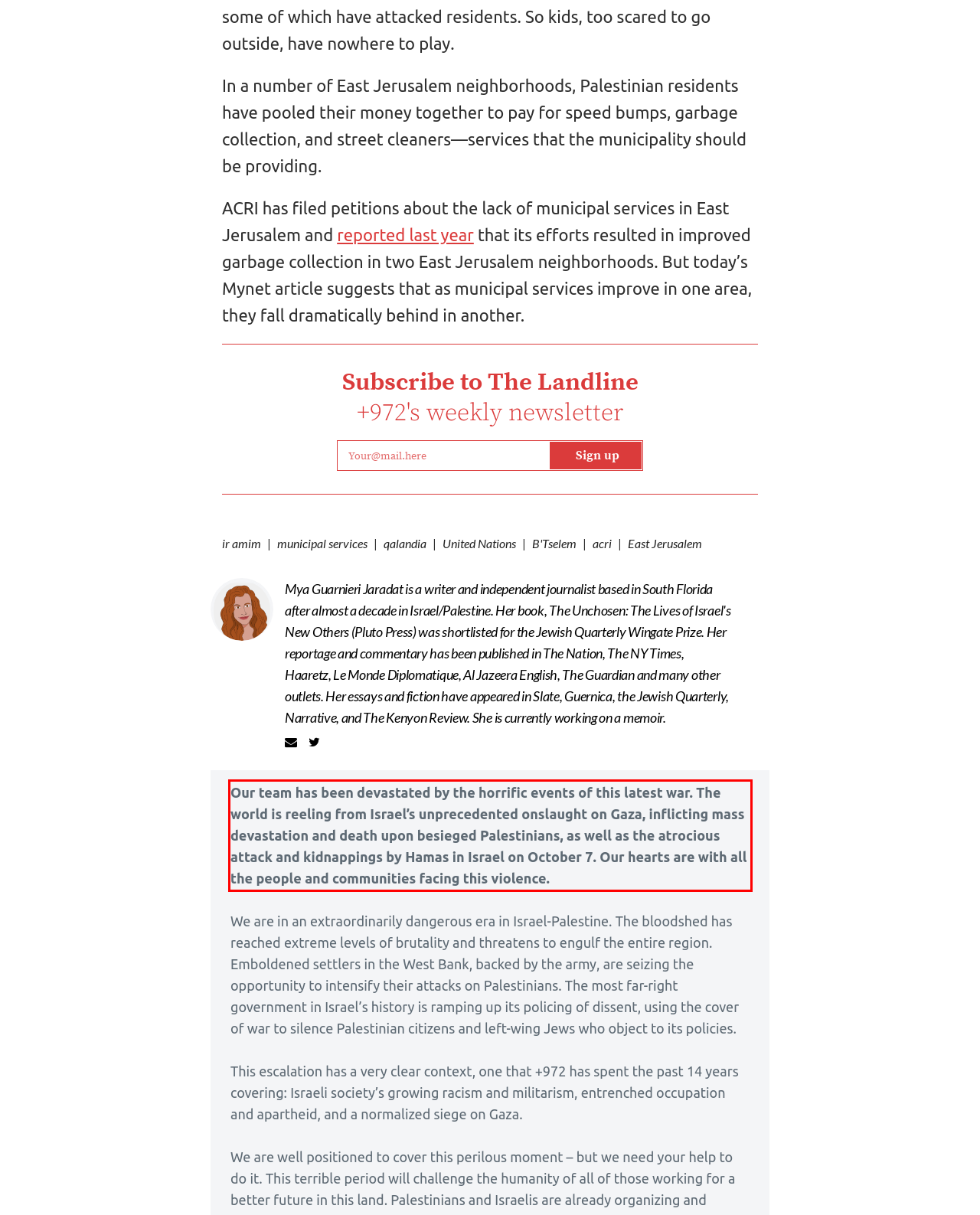Given a webpage screenshot, locate the red bounding box and extract the text content found inside it.

Our team has been devastated by the horrific events of this latest war. The world is reeling from Israel’s unprecedented onslaught on Gaza, inflicting mass devastation and death upon besieged Palestinians, as well as the atrocious attack and kidnappings by Hamas in Israel on October 7. Our hearts are with all the people and communities facing this violence.